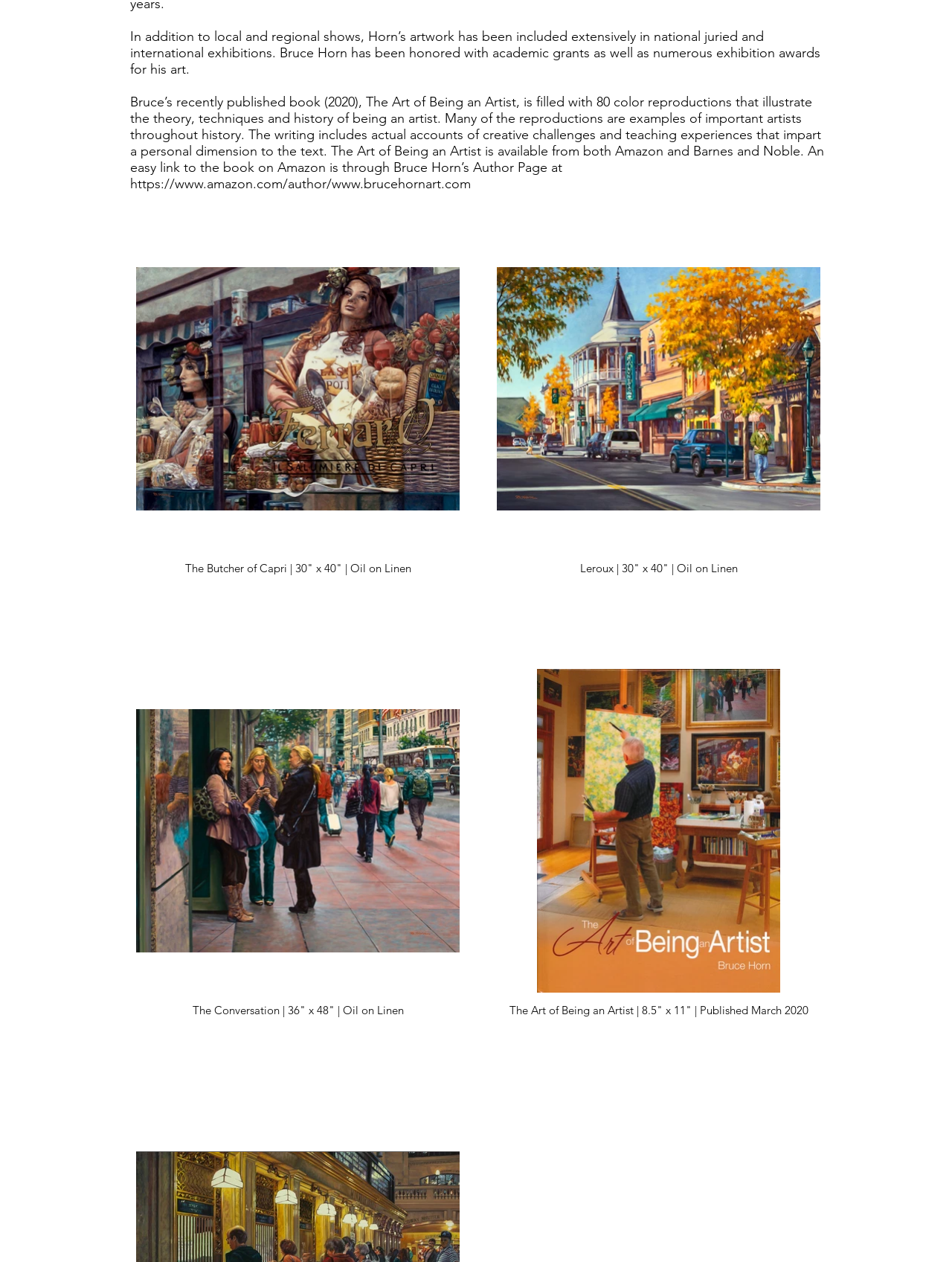Refer to the element description https://www.amazon.com/author/www.brucehornart.com and identify the corresponding bounding box in the screenshot. Format the coordinates as (top-left x, top-left y, bottom-right x, bottom-right y) with values in the range of 0 to 1.

[0.137, 0.139, 0.495, 0.152]